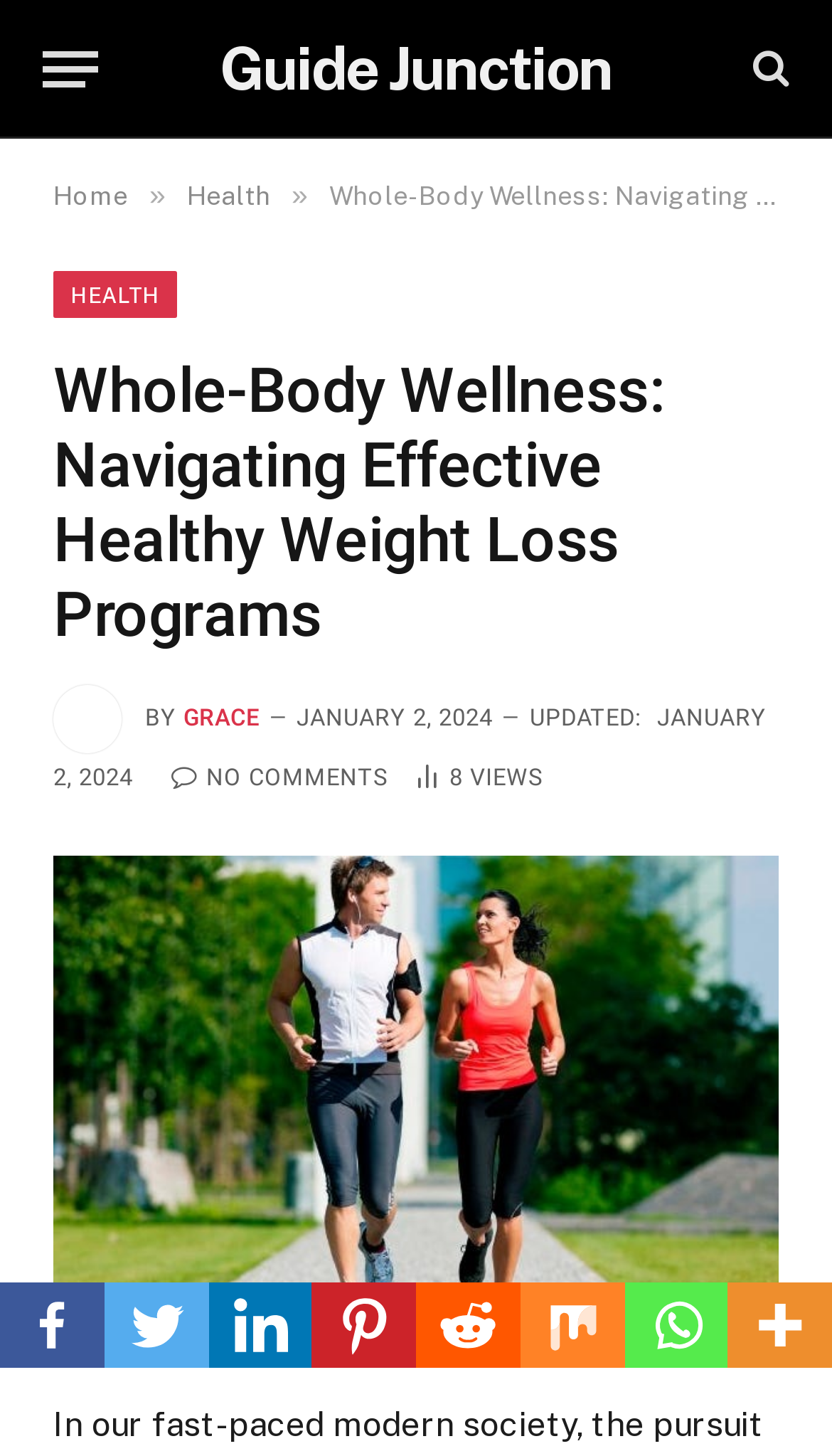Given the element description, predict the bounding box coordinates in the format (top-left x, top-left y, bottom-right x, bottom-right y). Make sure all values are between 0 and 1. Here is the element description: aria-label="Twitter" title="Twitter"

[0.125, 0.881, 0.25, 0.939]